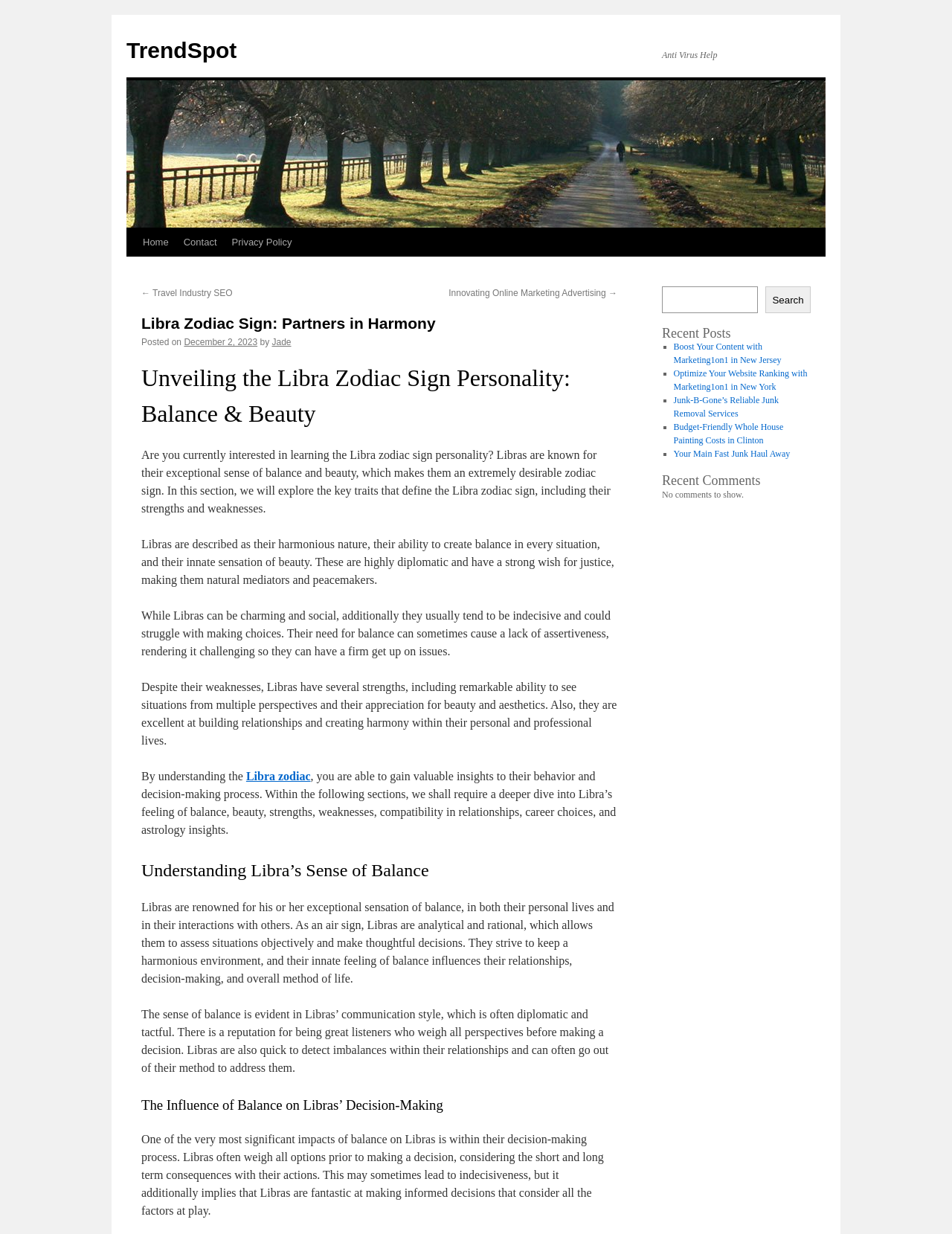Locate the bounding box coordinates of the element that should be clicked to fulfill the instruction: "Search for something".

[0.695, 0.232, 0.796, 0.254]